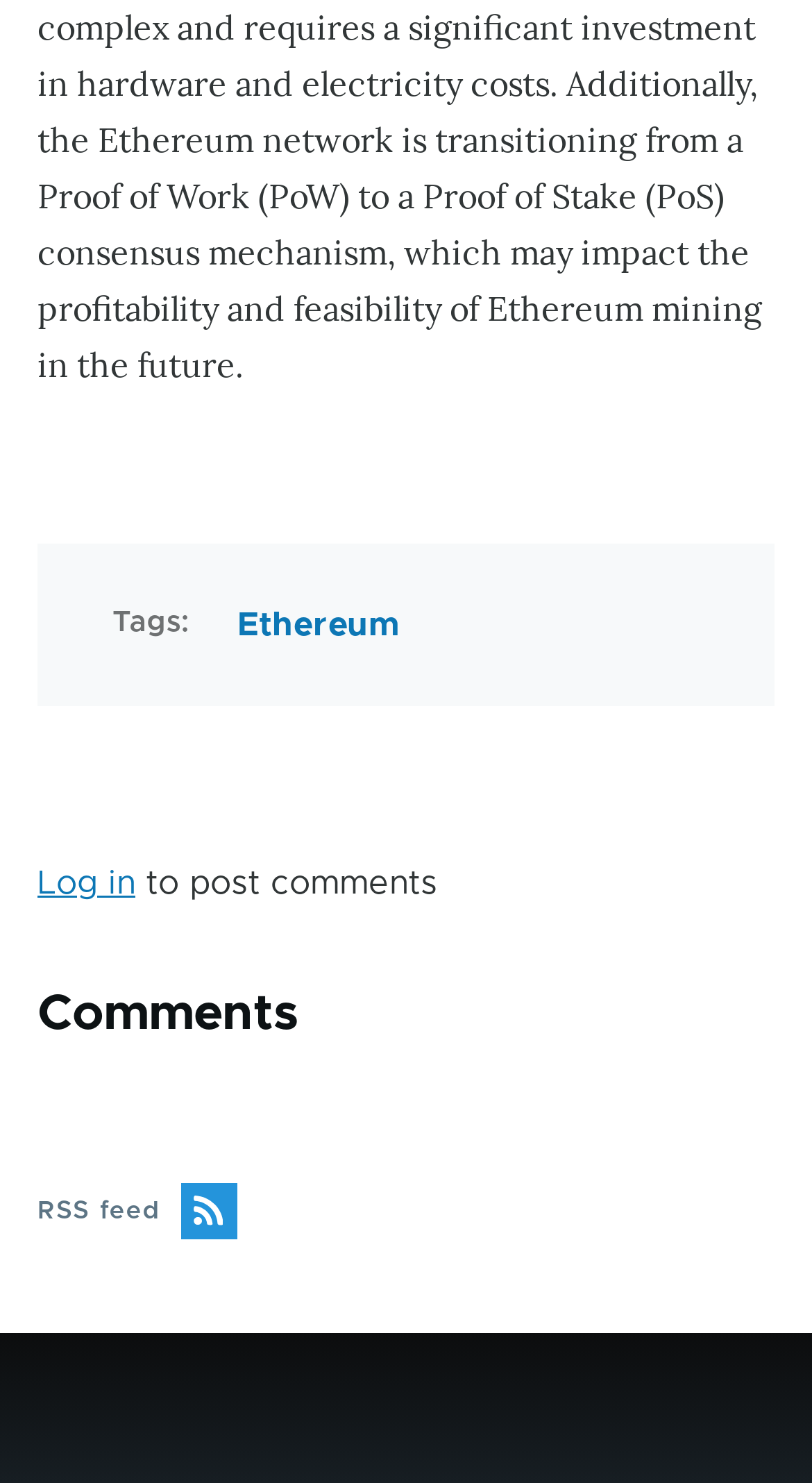Locate the bounding box coordinates of the UI element described by: "Ethereum". The bounding box coordinates should consist of four float numbers between 0 and 1, i.e., [left, top, right, bottom].

[0.292, 0.404, 0.494, 0.438]